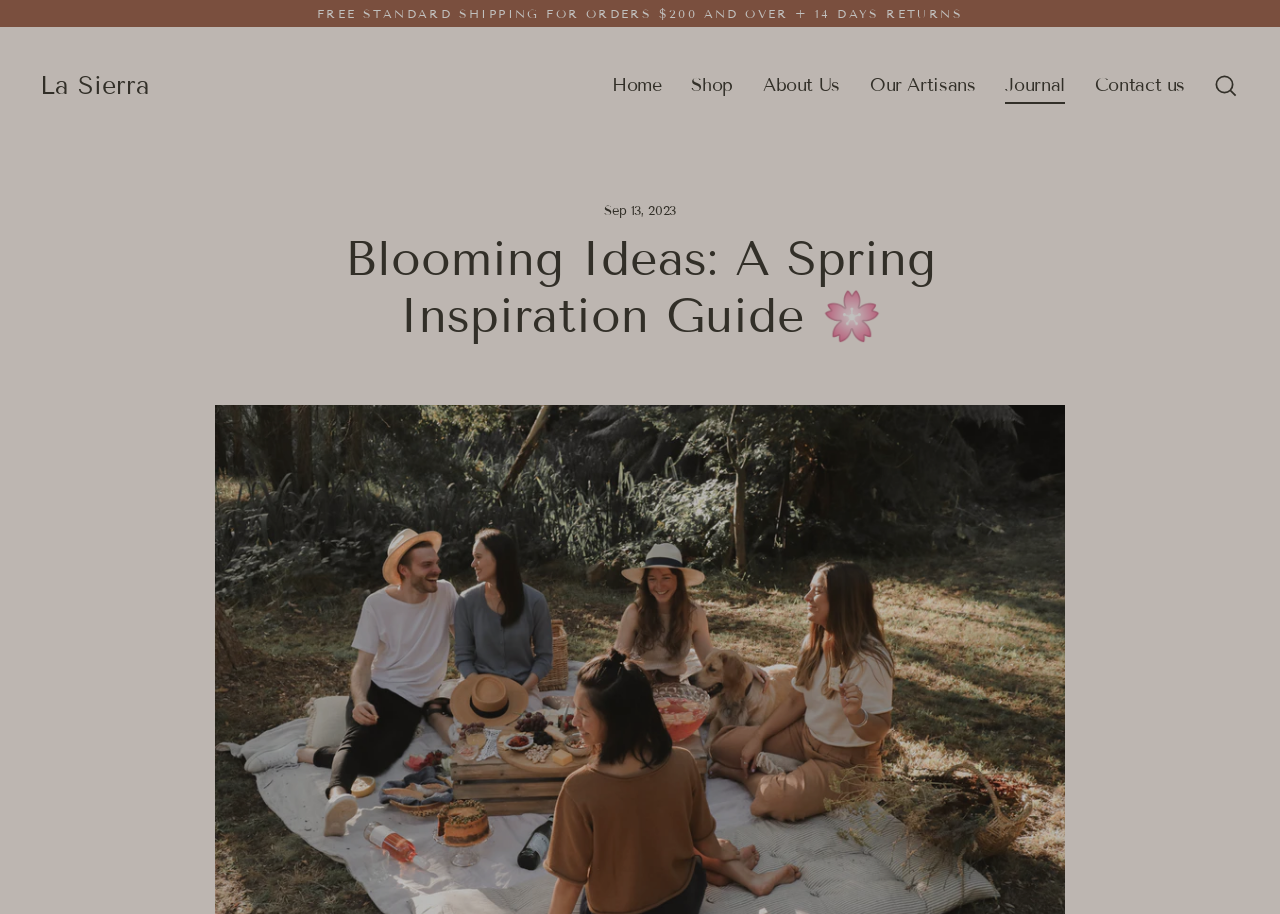Indicate the bounding box coordinates of the clickable region to achieve the following instruction: "Search for something."

[0.938, 0.07, 0.978, 0.117]